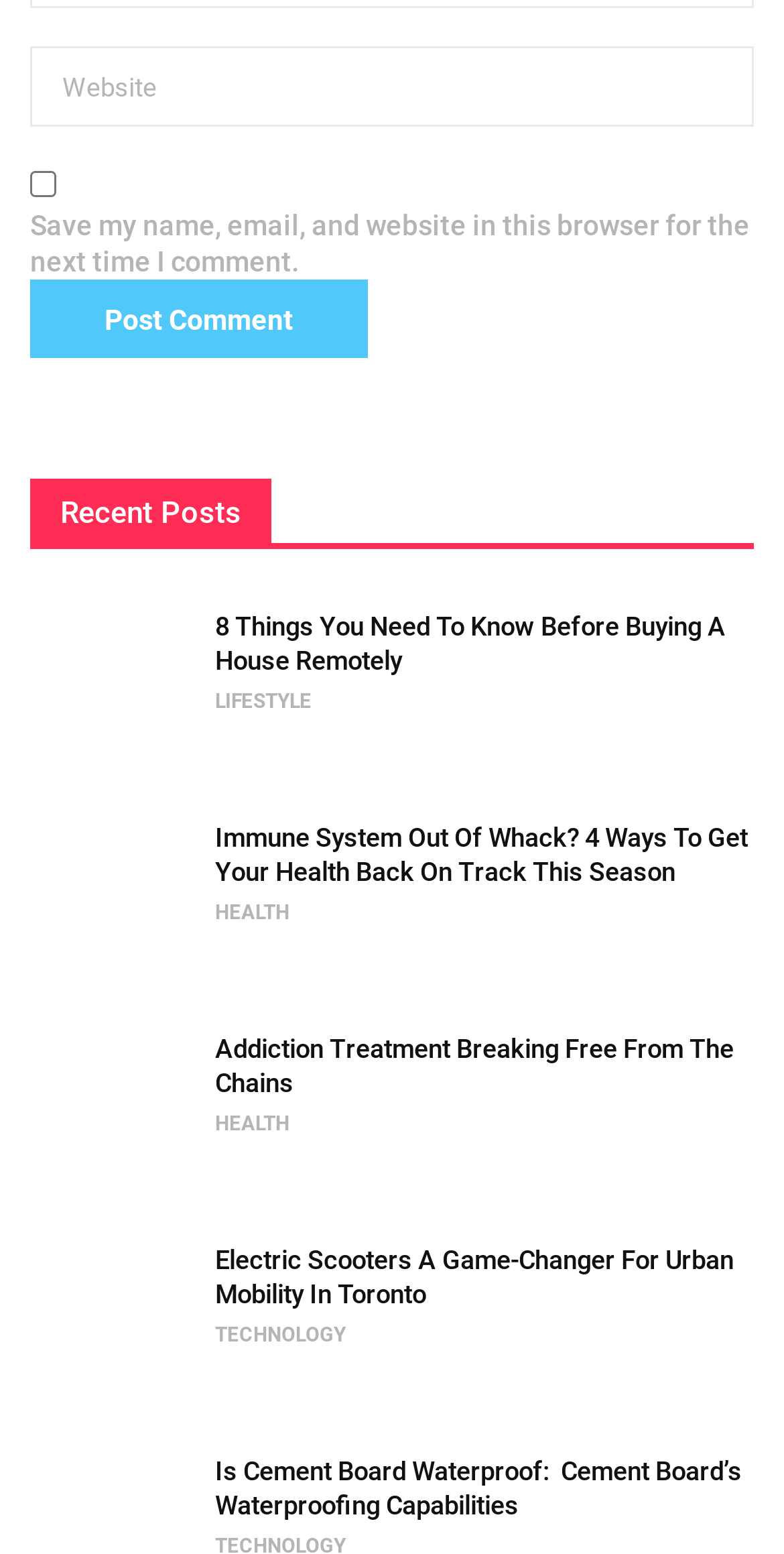Please find the bounding box coordinates of the clickable region needed to complete the following instruction: "Enter website". The bounding box coordinates must consist of four float numbers between 0 and 1, i.e., [left, top, right, bottom].

[0.038, 0.03, 0.962, 0.082]